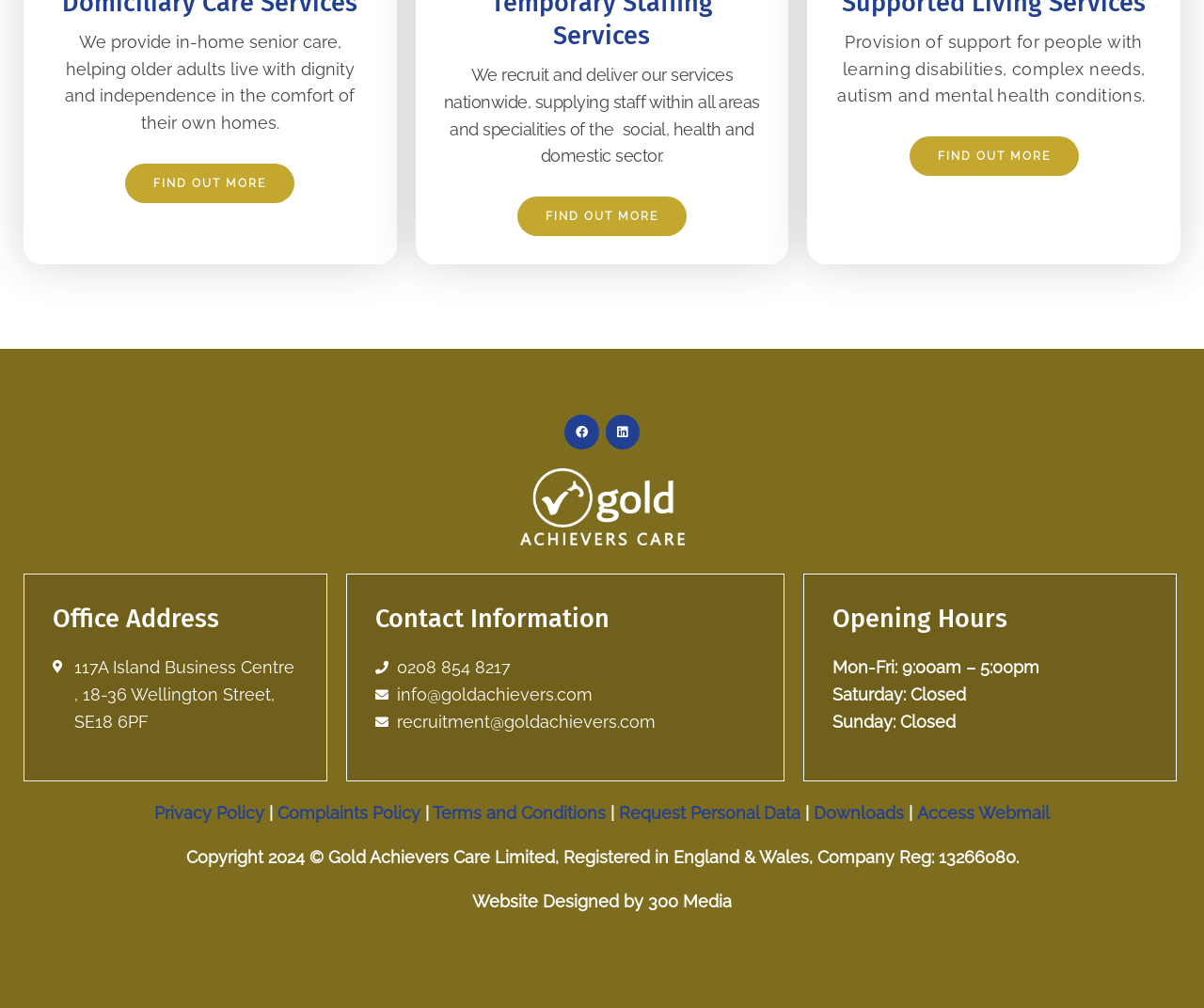Can you give a comprehensive explanation to the question given the content of the image?
What type of care does the company provide?

The company provides in-home senior care, which is evident from the first StaticText element on the webpage that states 'We provide in-home senior care, helping older adults live with dignity and independence in the comfort of their own homes.'